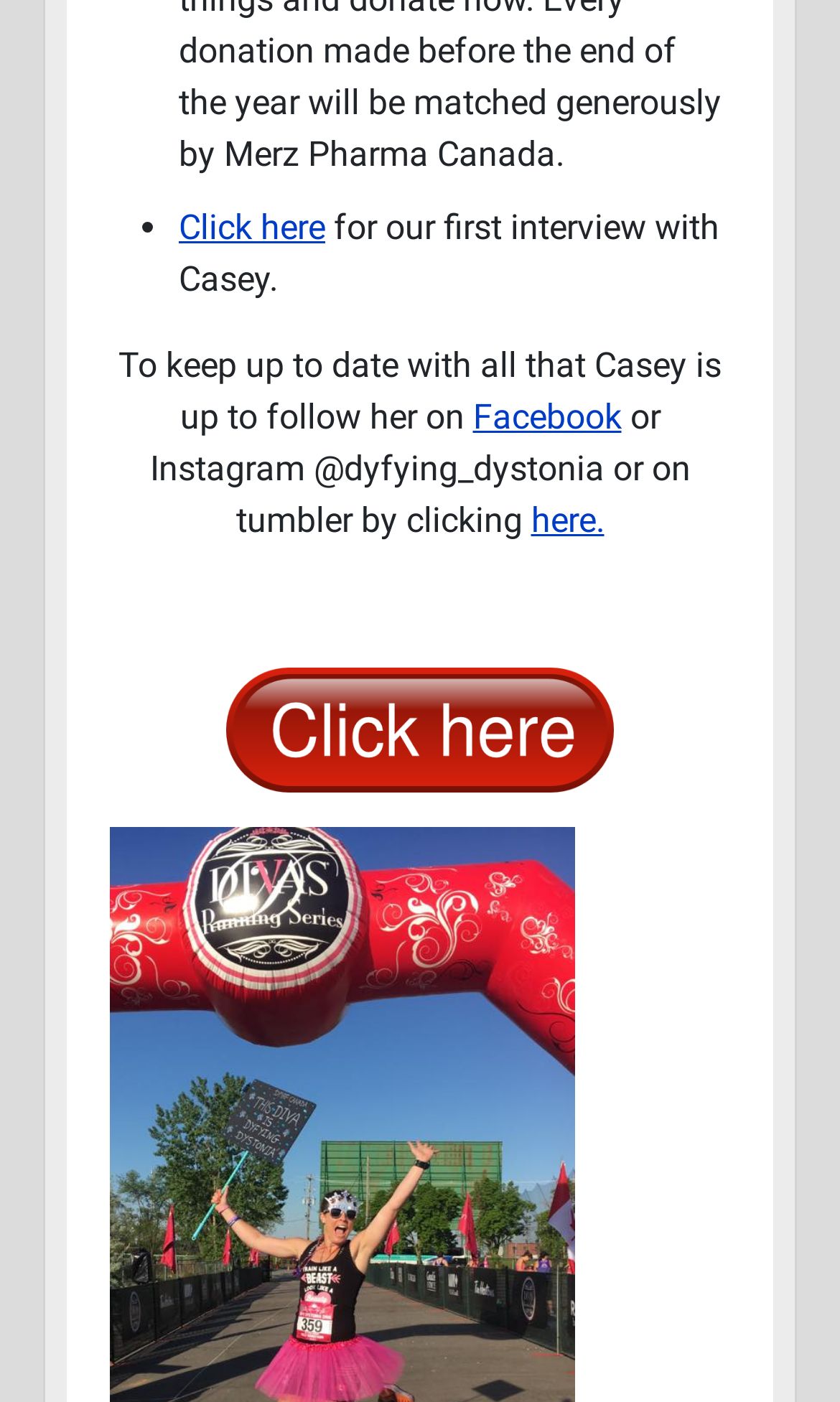Respond to the question below with a single word or phrase:
How can I follow Casey on social media?

Facebook, Instagram, Tumblr